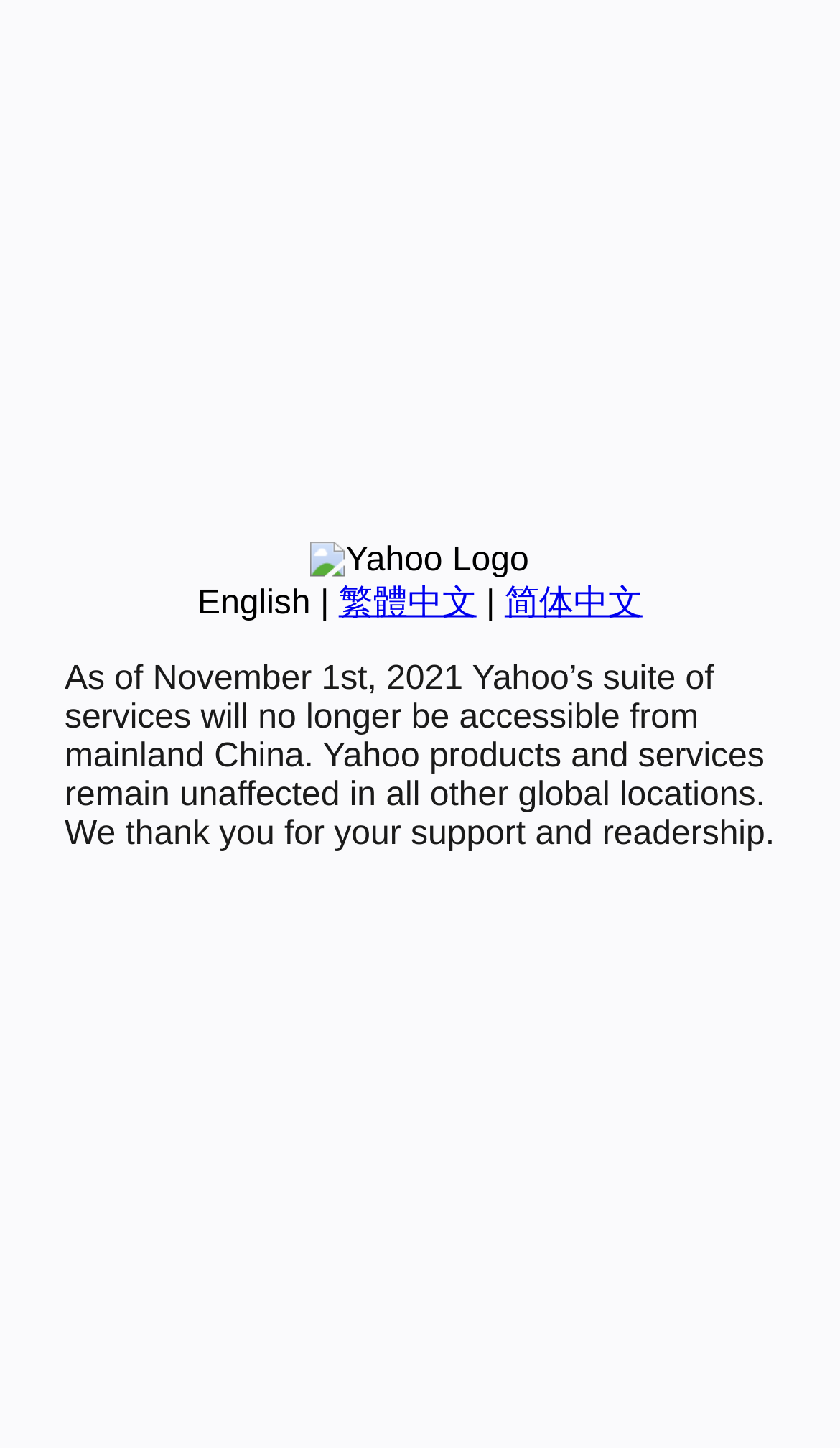Predict the bounding box coordinates for the UI element described as: "English". The coordinates should be four float numbers between 0 and 1, presented as [left, top, right, bottom].

[0.235, 0.404, 0.37, 0.429]